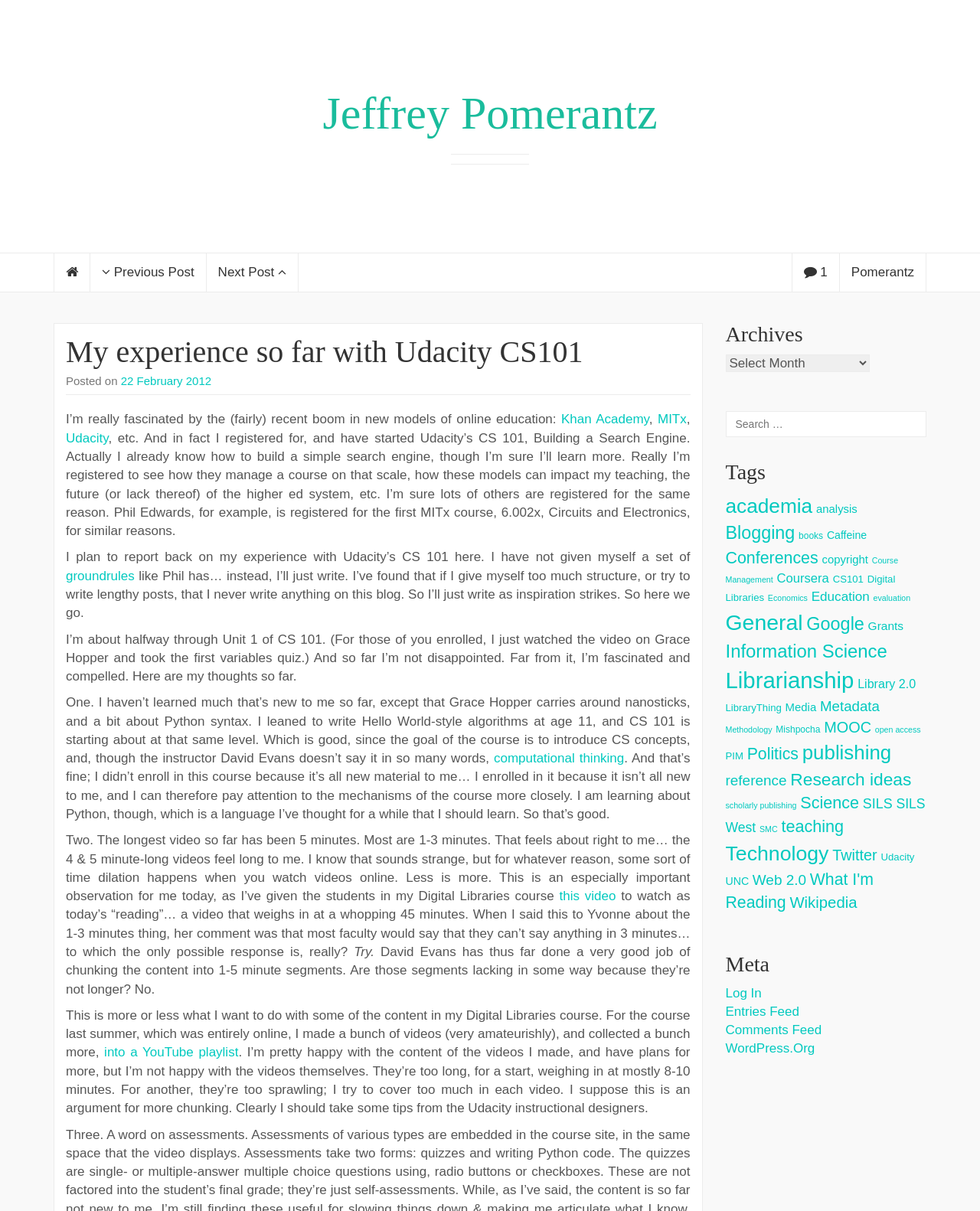What is the date of the blog post?
Provide a comprehensive and detailed answer to the question.

The date of the blog post can be found in the time element within the main content area of the webpage, which contains the text 'Posted on 22 February 2012'.